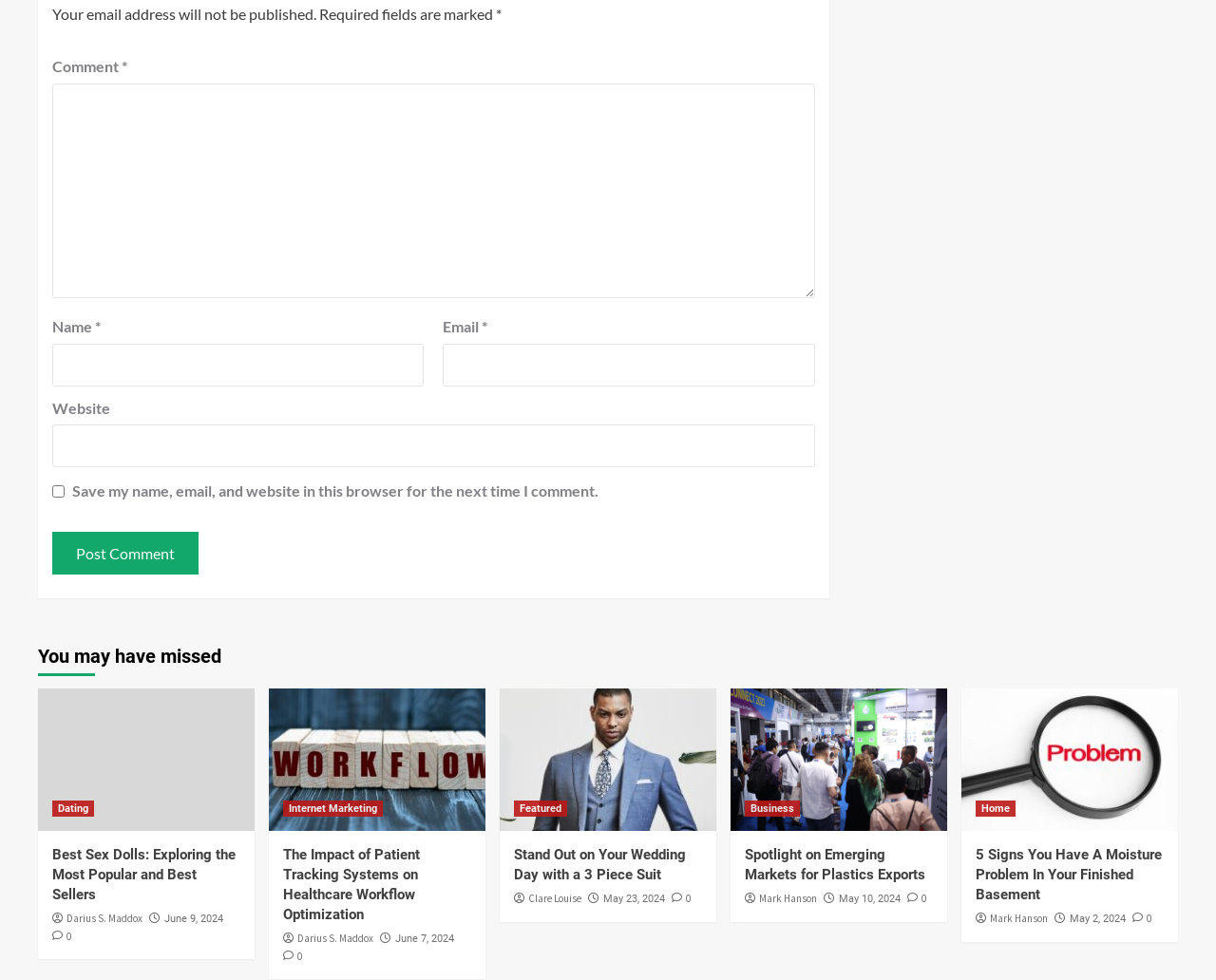Locate the UI element that matches the description parent_node: Email * aria-describedby="email-notes" name="email" in the webpage screenshot. Return the bounding box coordinates in the format (top-left x, top-left y, bottom-right x, bottom-right y), with values ranging from 0 to 1.

[0.364, 0.35, 0.67, 0.394]